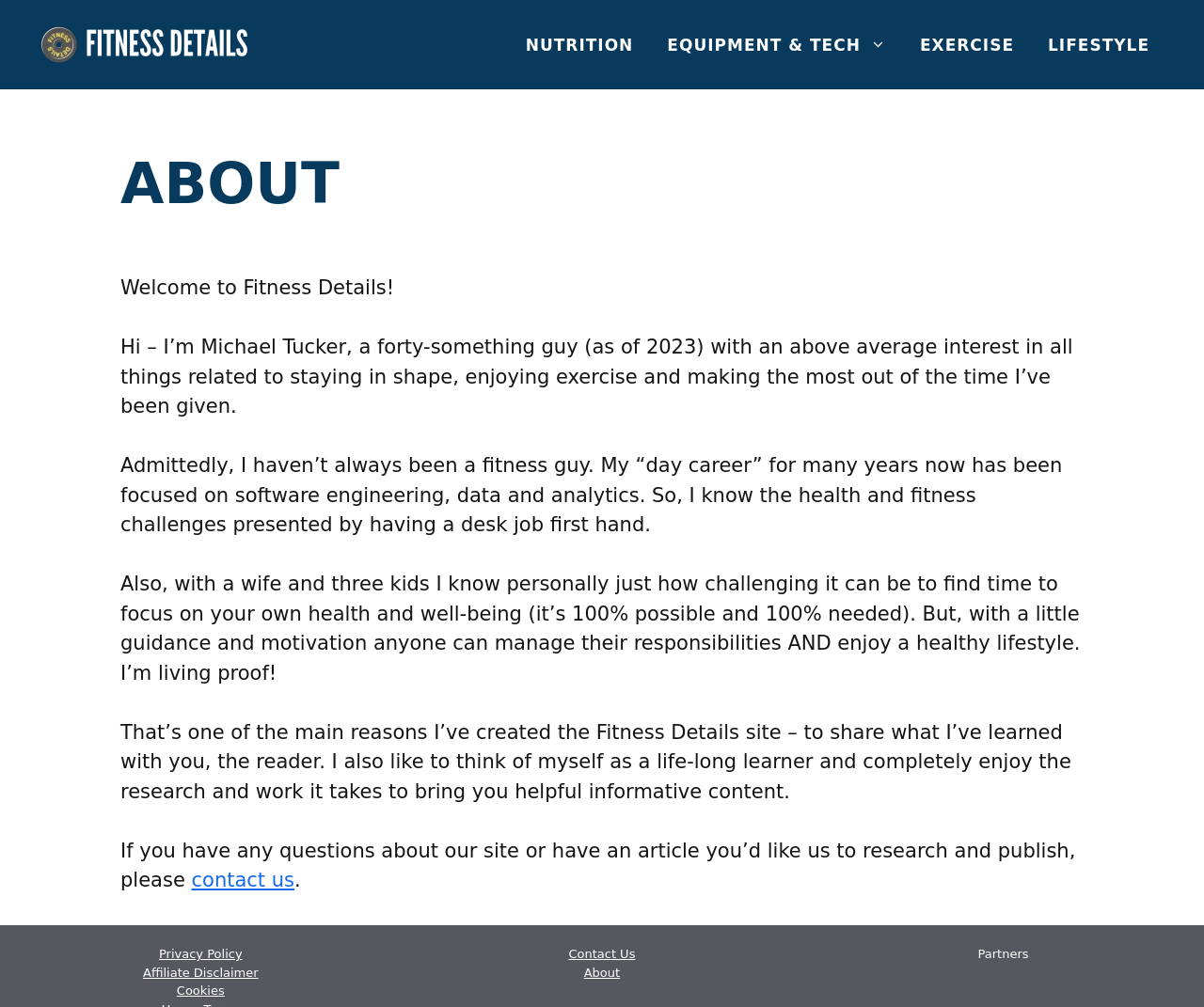Provide the bounding box coordinates of the HTML element described by the text: "Equipment & Tech".

[0.54, 0.016, 0.75, 0.072]